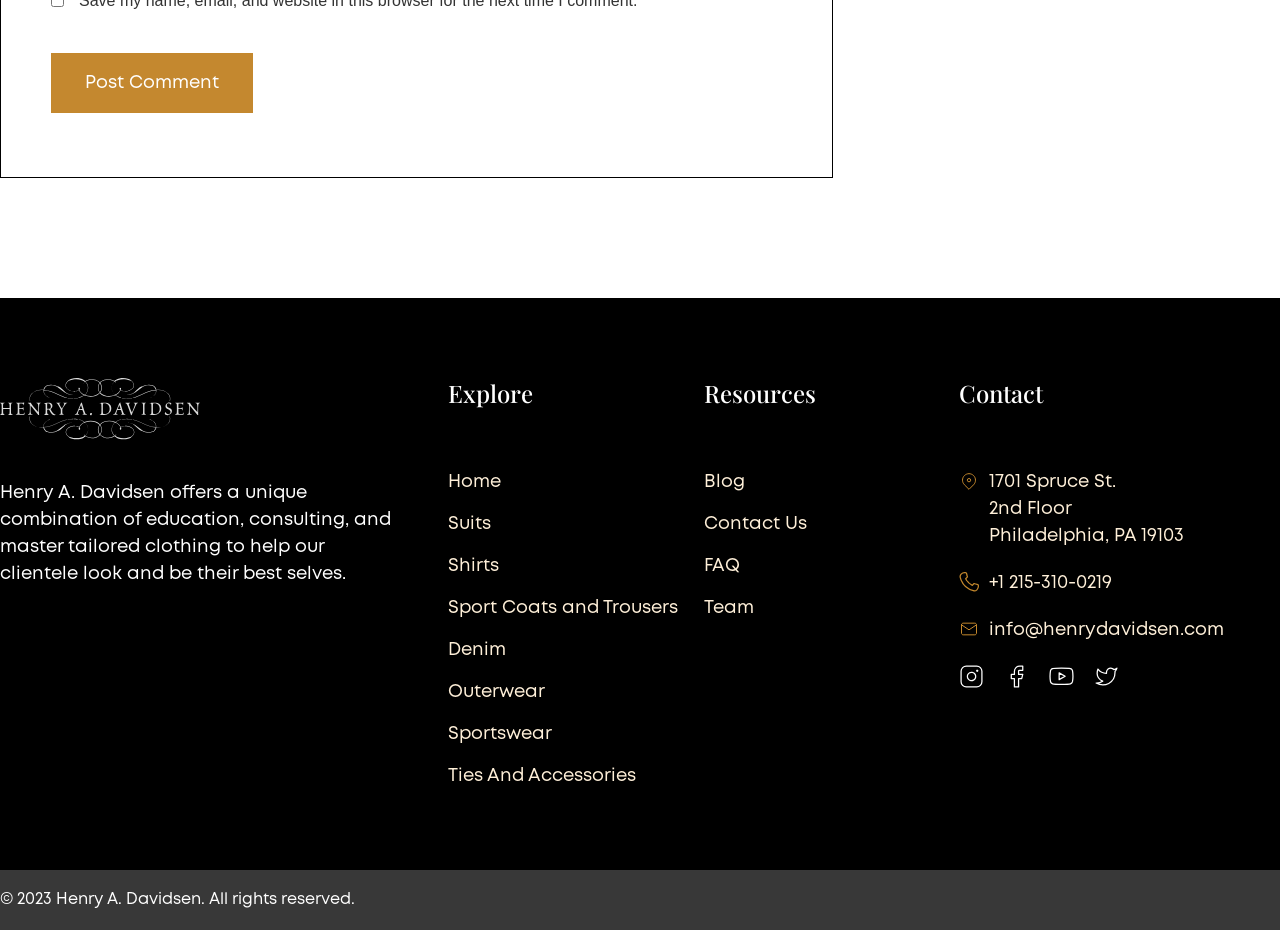Respond with a single word or short phrase to the following question: 
What is the email address of the tailor's shop?

info@henrydavidsen.com